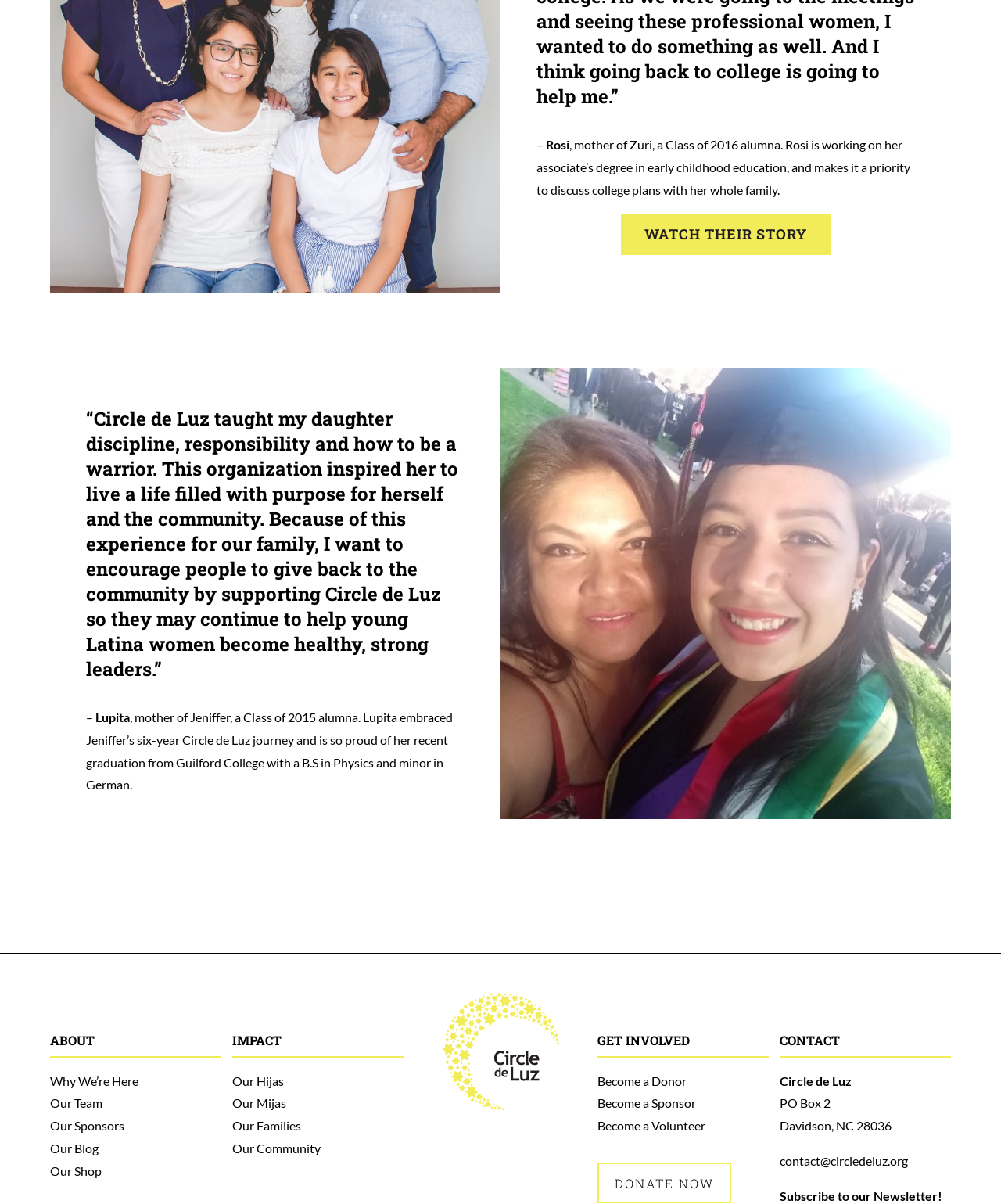Please find the bounding box coordinates of the section that needs to be clicked to achieve this instruction: "Donate now".

[0.597, 0.966, 0.73, 0.999]